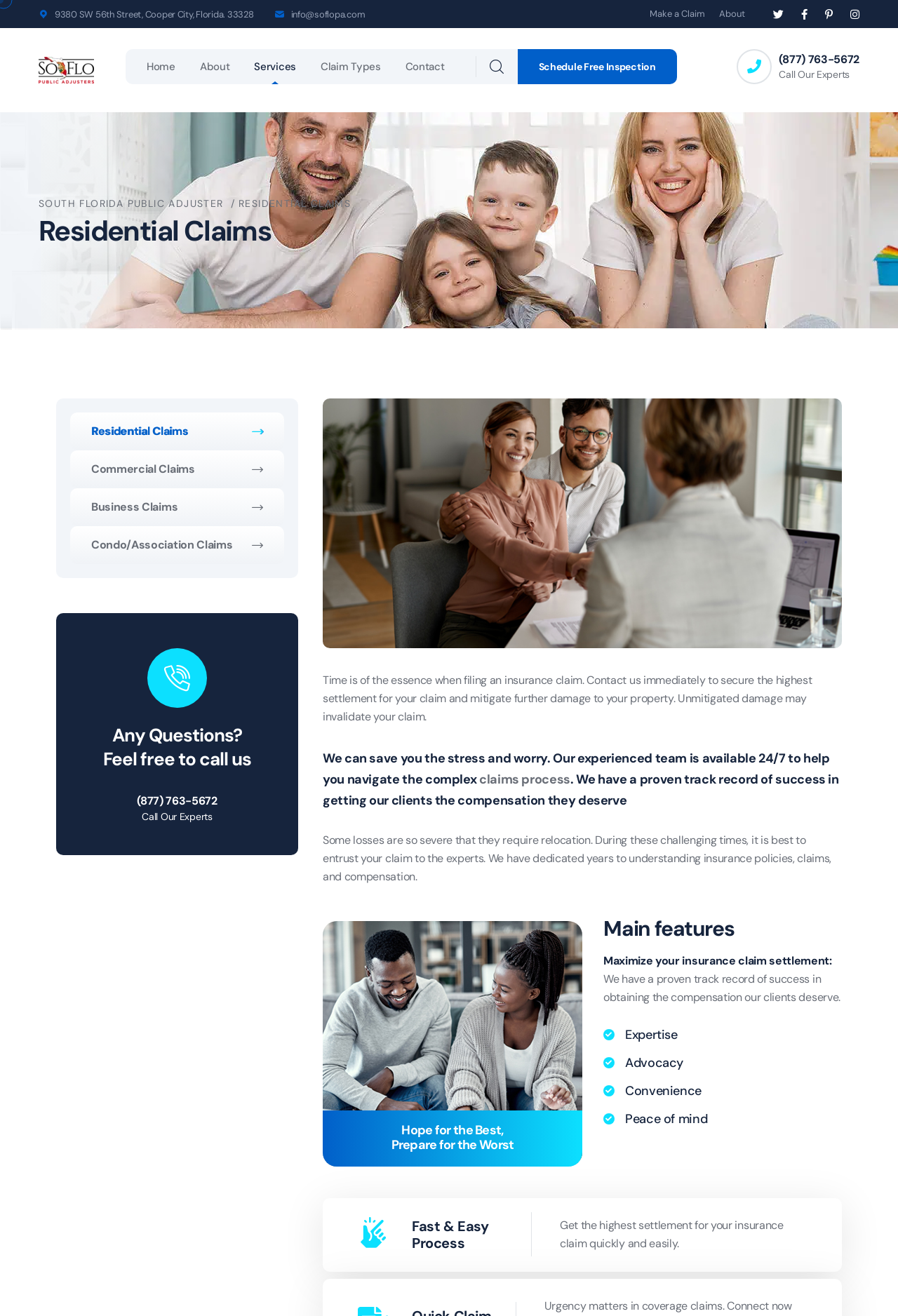Provide a one-word or short-phrase response to the question:
What is the phone number to call for claims?

(877) 763-5672